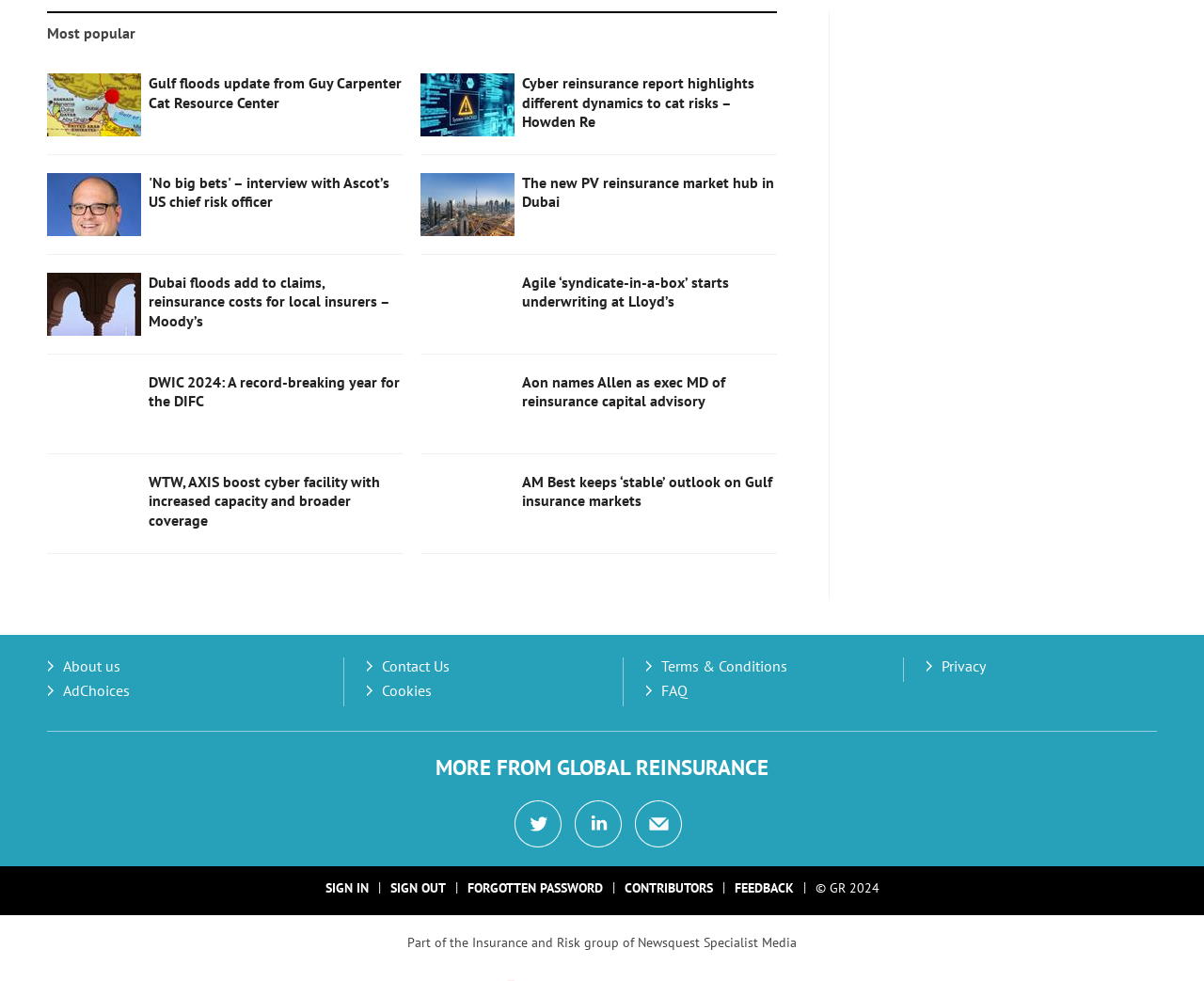Please give a concise answer to this question using a single word or phrase: 
What is the most popular tab?

Most popular